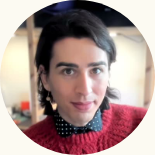Describe the image with as much detail as possible.

This image features a close-up profile photo of Thomas Reggi, who is presented with a warm and inviting expression. Thomas has shoulder-length dark hair styled in loose waves and is wearing a bright red sweater, paired with a black polka dot shirt underneath. The circular crop of the image softens the edges, emphasizing the friendly demeanor and approachable nature of Thomas. This profile image serves to connect viewers with Thomas’s online identity, notably as he engages with themes around technology and databases in his content.